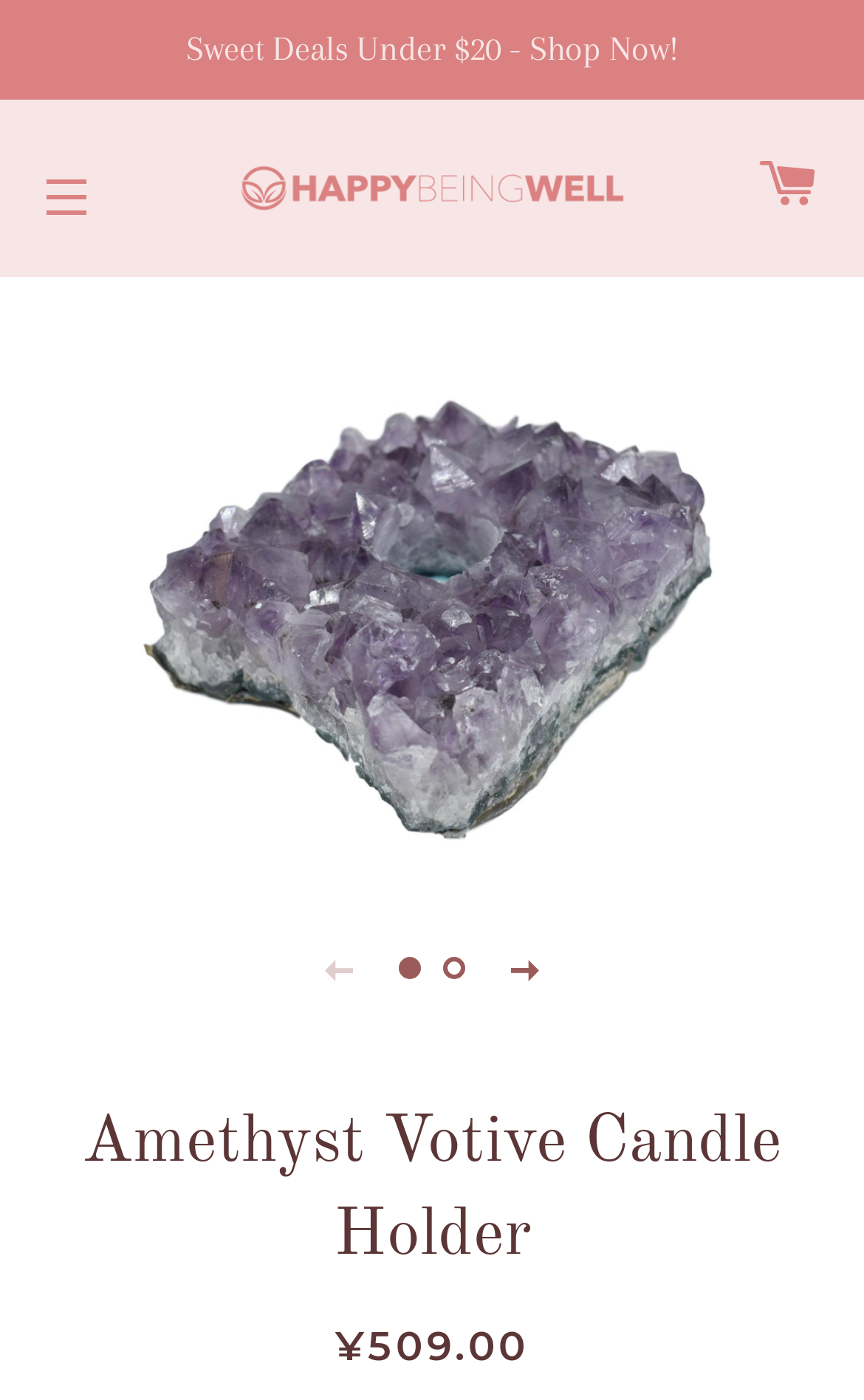Please find and report the bounding box coordinates of the element to click in order to perform the following action: "View the 'Happy Being Well' image". The coordinates should be expressed as four float numbers between 0 and 1, in the format [left, top, right, bottom].

[0.269, 0.115, 0.731, 0.154]